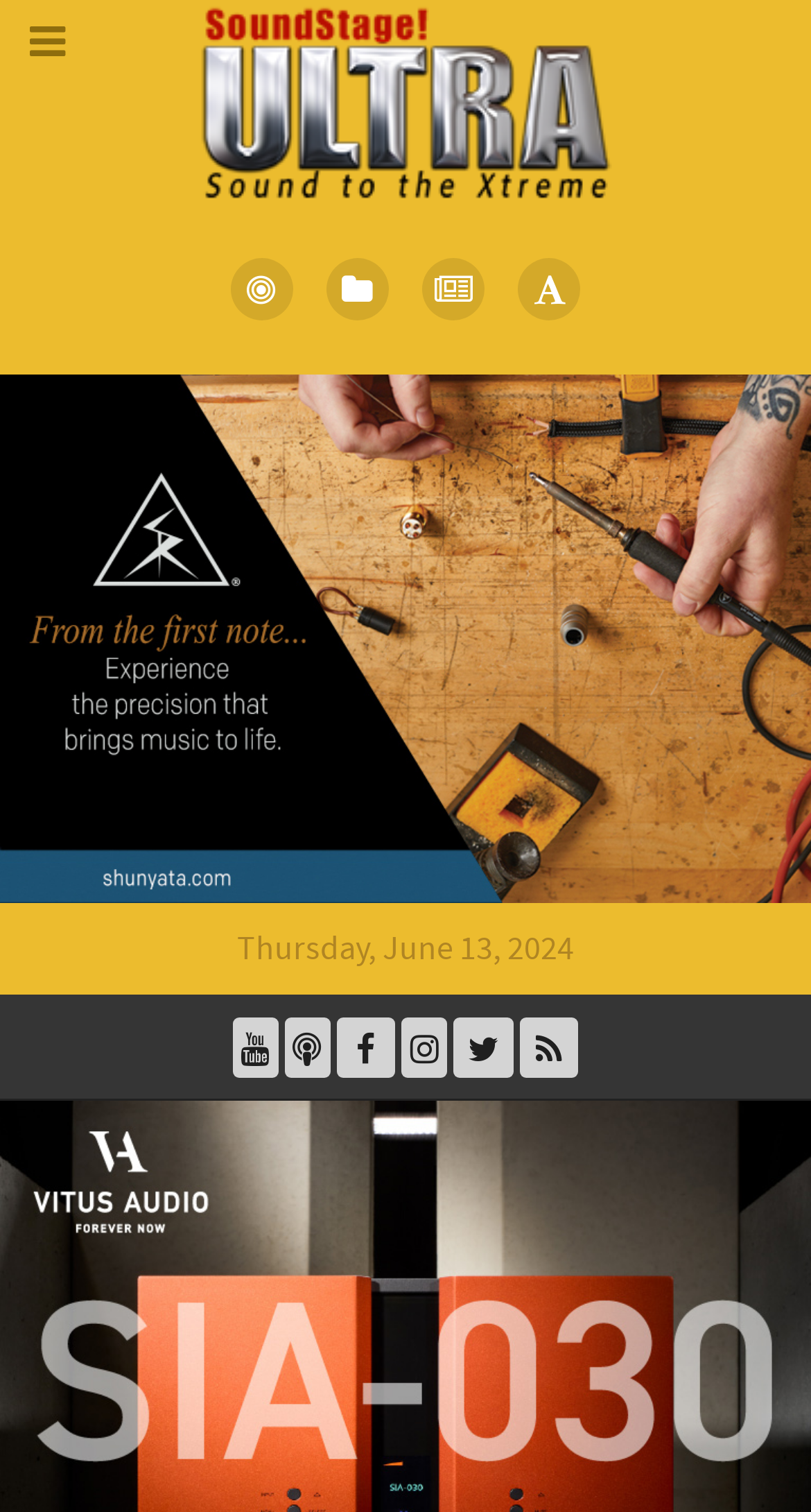Please answer the following question using a single word or phrase: 
What is the name of the website linked at the top?

SoundStage! Ultra